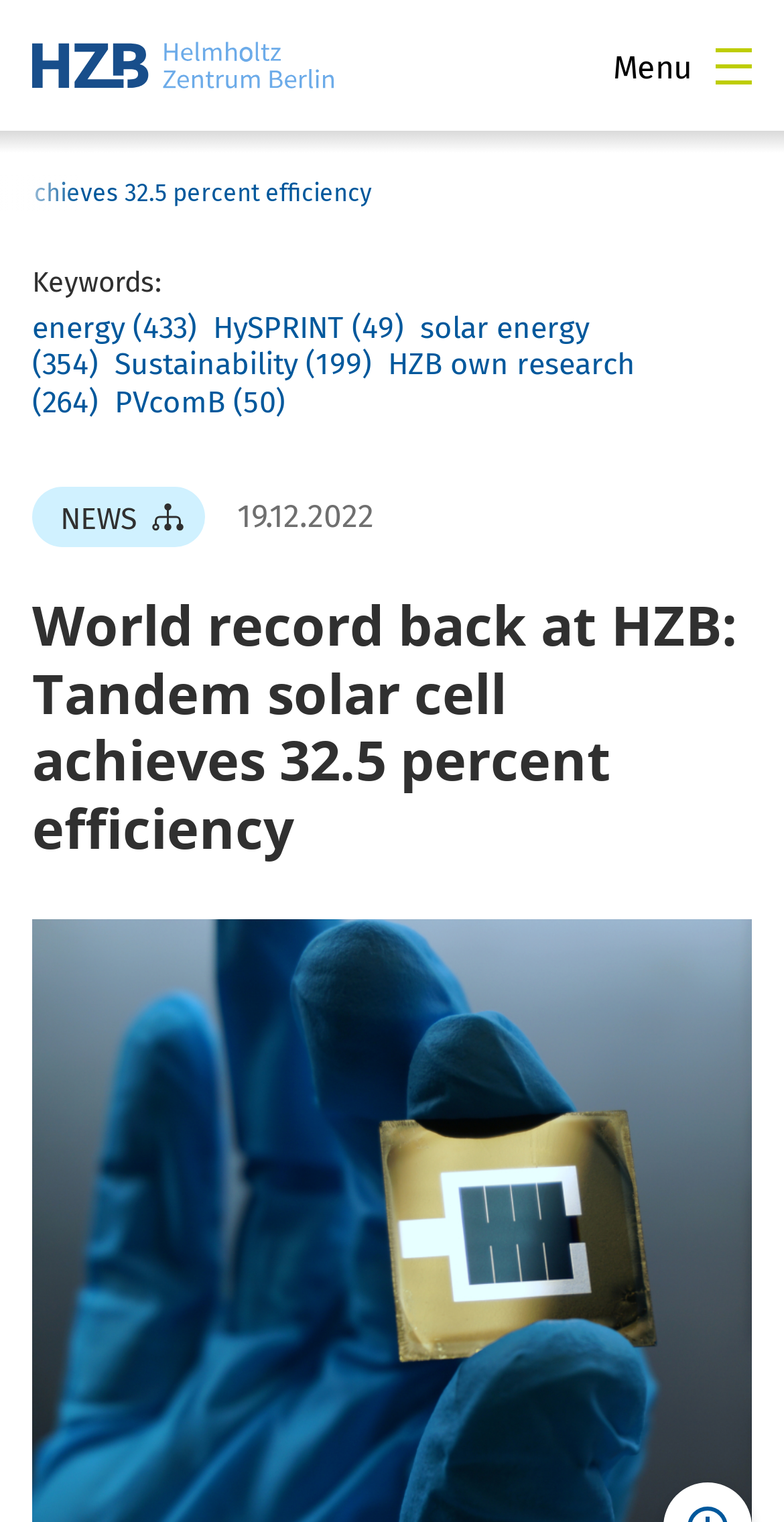Respond with a single word or phrase to the following question:
What is the efficiency of the tandem solar cell?

32.5 percent